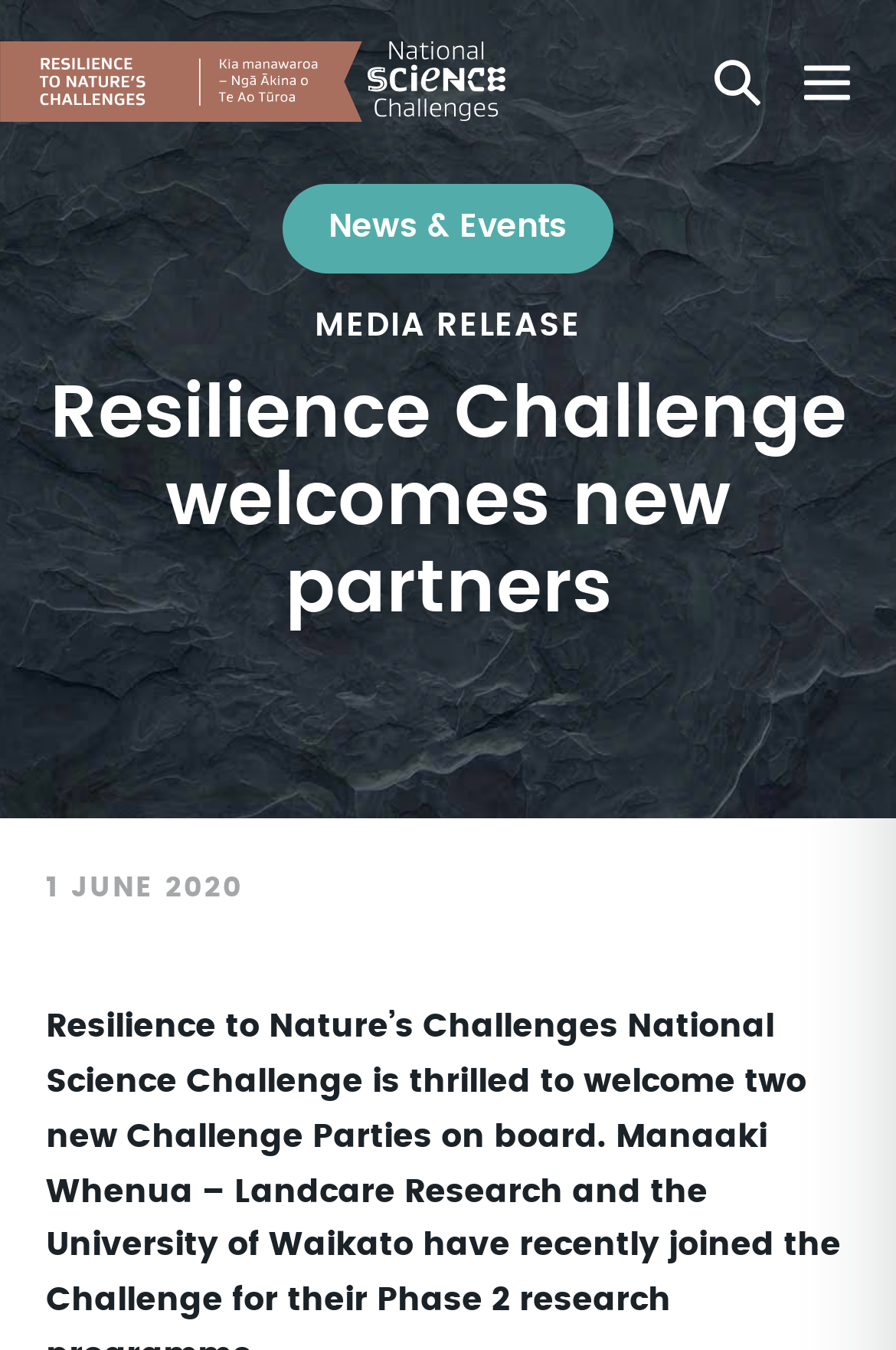Give a concise answer using only one word or phrase for this question:
What is the name of the challenge?

Resilience Challenge